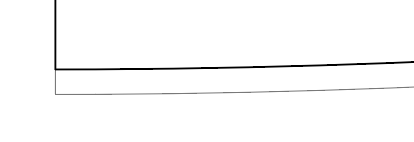Answer succinctly with a single word or phrase:
What is the purpose of adjusting seam line thickness?

Improved clarity and precision